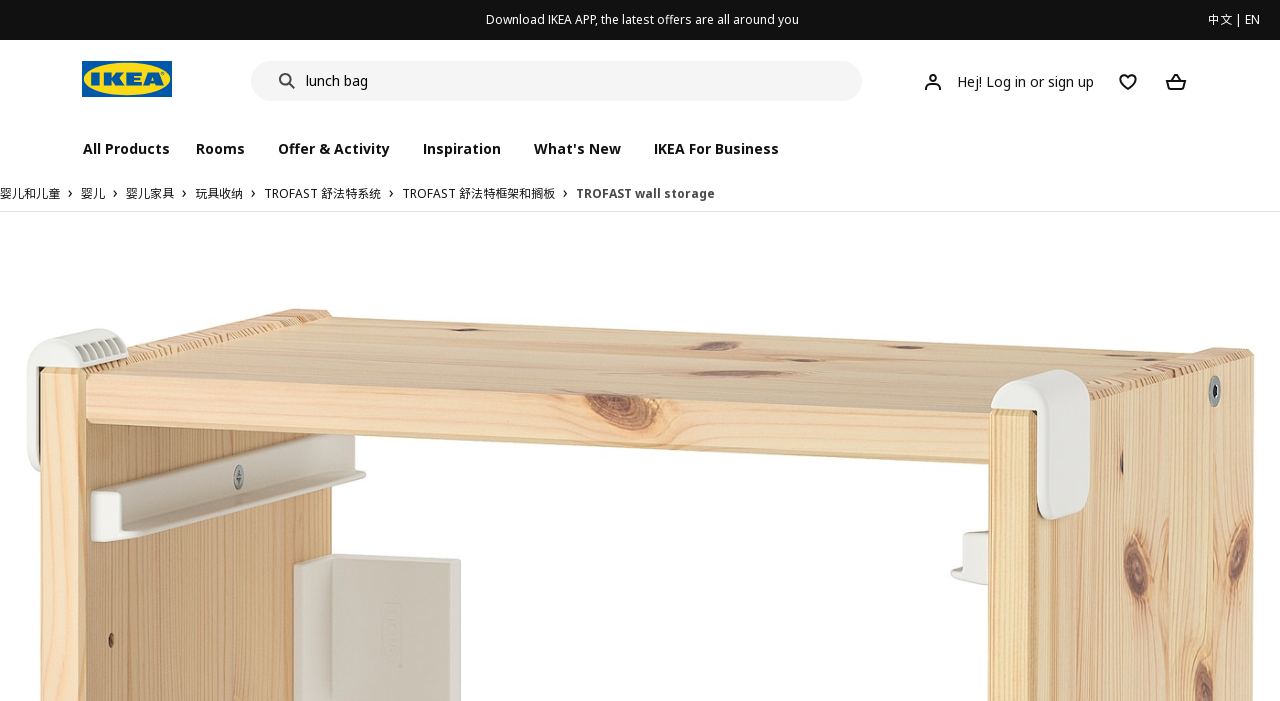Locate the bounding box coordinates of the item that should be clicked to fulfill the instruction: "Log in or sign up".

[0.71, 0.083, 0.862, 0.151]